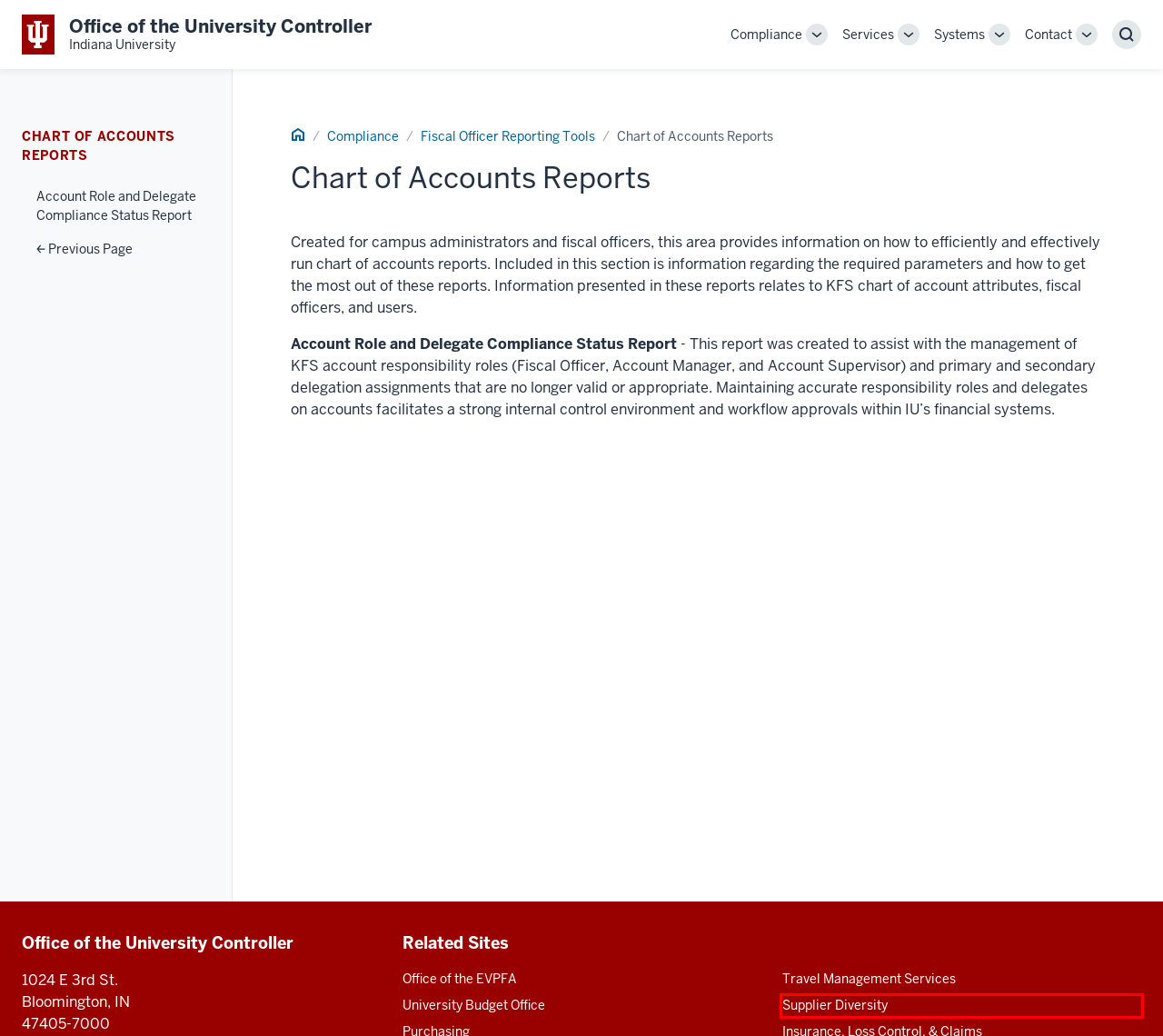Given a webpage screenshot with a red bounding box around a UI element, choose the webpage description that best matches the new webpage after clicking the element within the bounding box. Here are the candidates:
A. University Budget Office
B. Getting Assistance: Accessibility: Indiana University
C. Supplier Diversity
D. Office of the Executive Vice President for Finance and Administration: Indiana University
E. IU Purchasing
F. Copyright: Indiana University
G. IU Travel Management Services
H. Financial Training & Communications: Indiana University

C